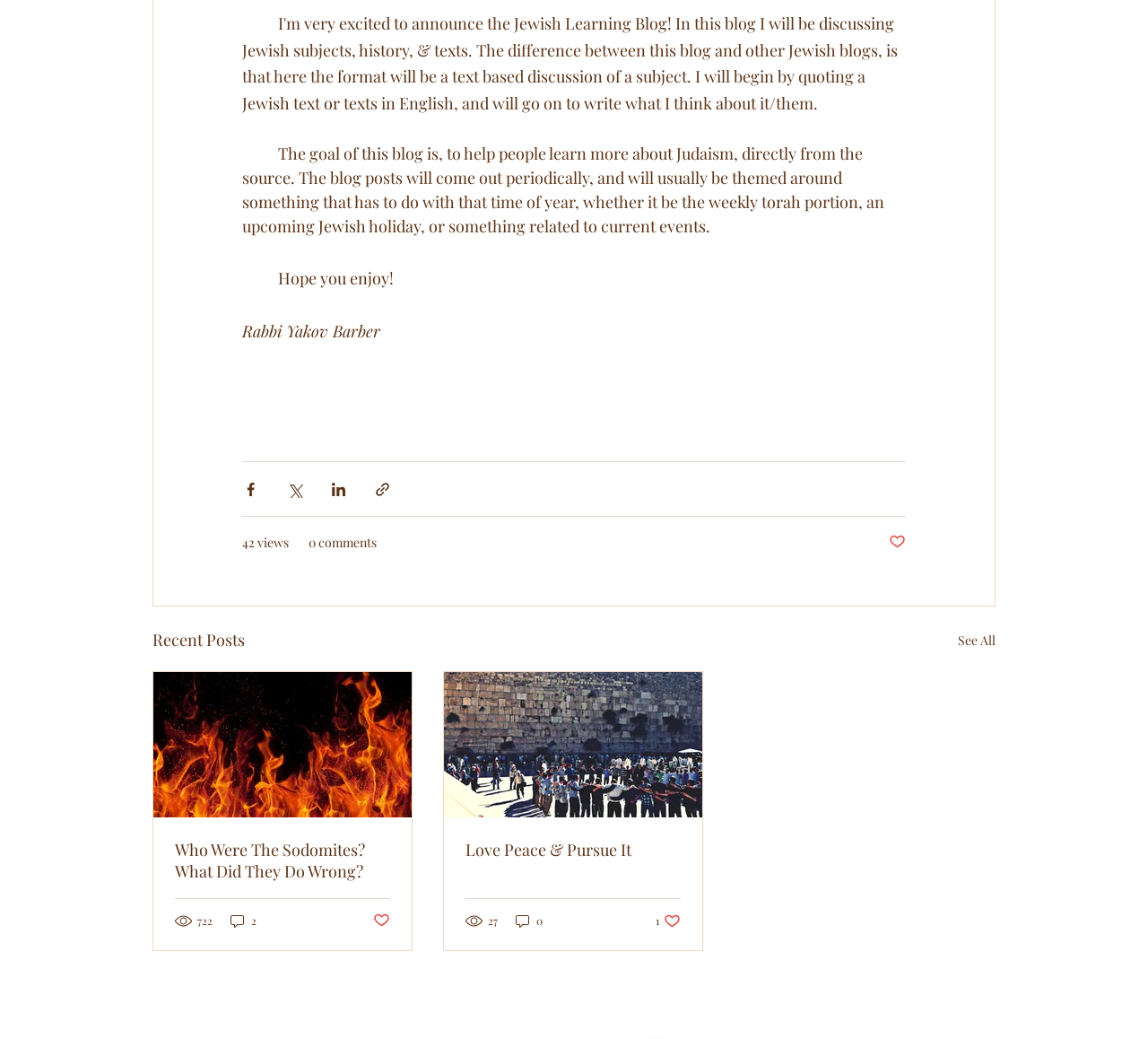Pinpoint the bounding box coordinates of the clickable element needed to complete the instruction: "Like the post". The coordinates should be provided as four float numbers between 0 and 1: [left, top, right, bottom].

[0.325, 0.877, 0.34, 0.895]